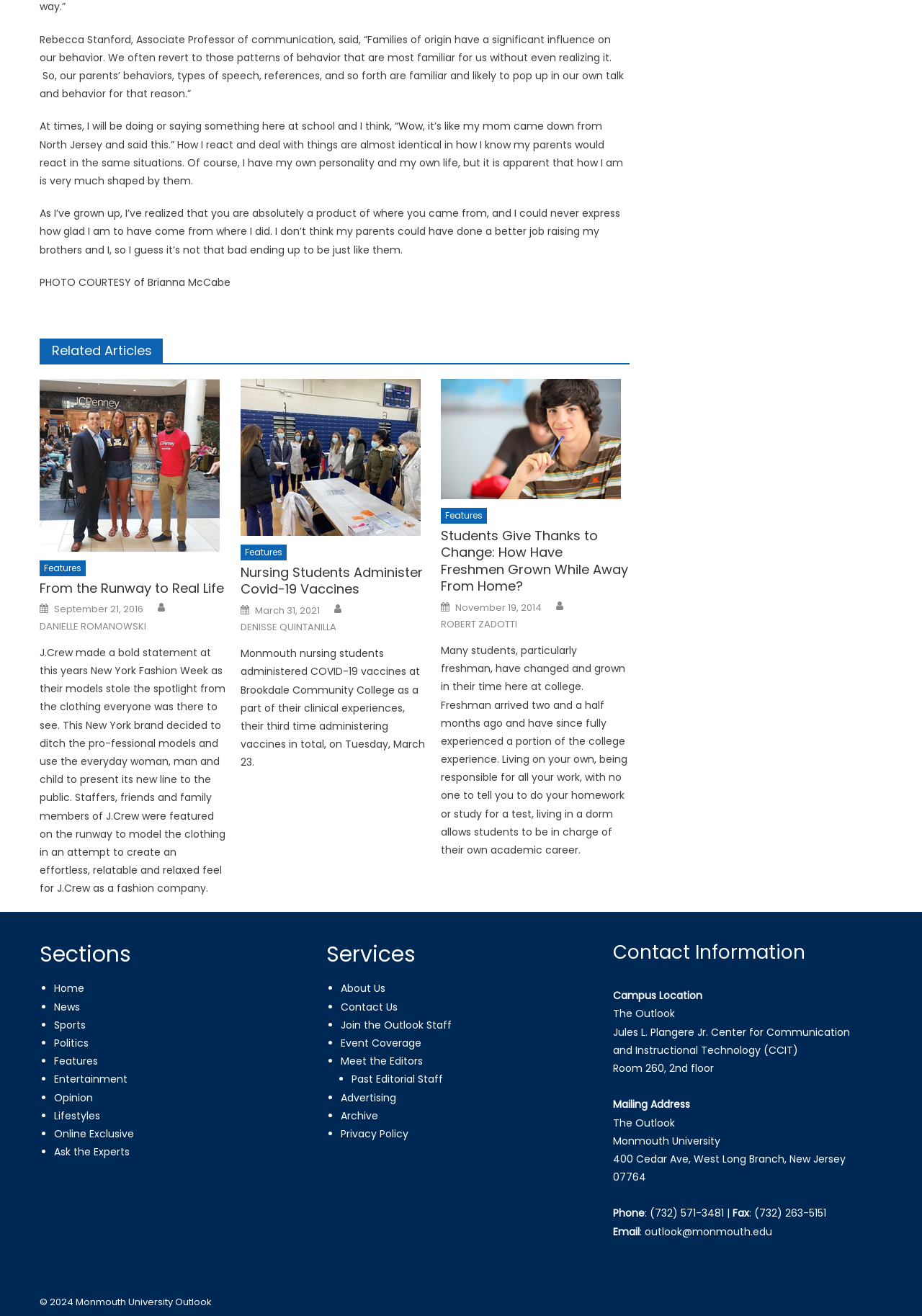Respond to the question below with a single word or phrase:
Who is the author of the article 'Students Give Thanks to Change: How Have Freshmen Grown While Away From Home?'?

ROBERT ZADOTTI